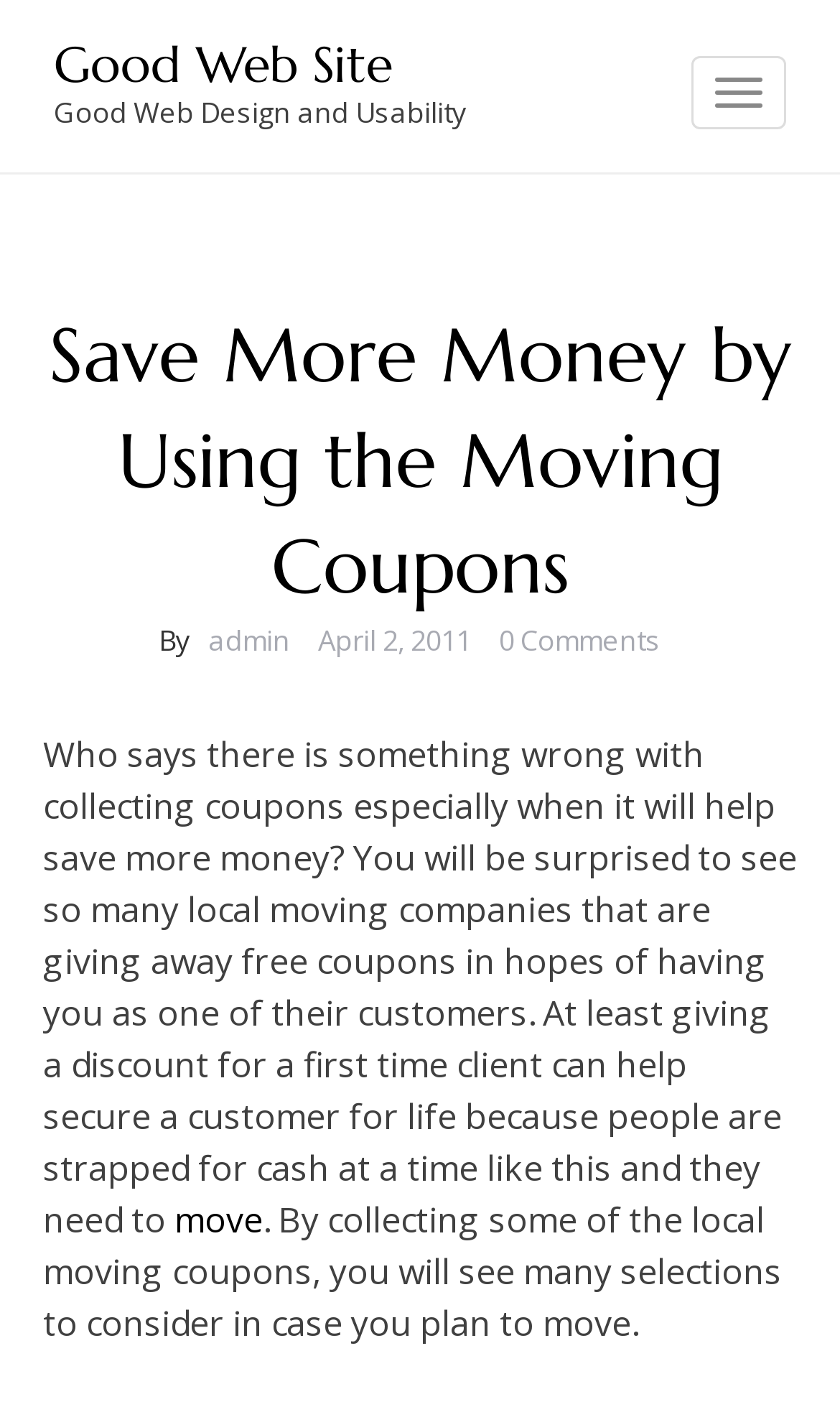Please extract the webpage's main title and generate its text content.

Save More Money by Using the Moving Coupons